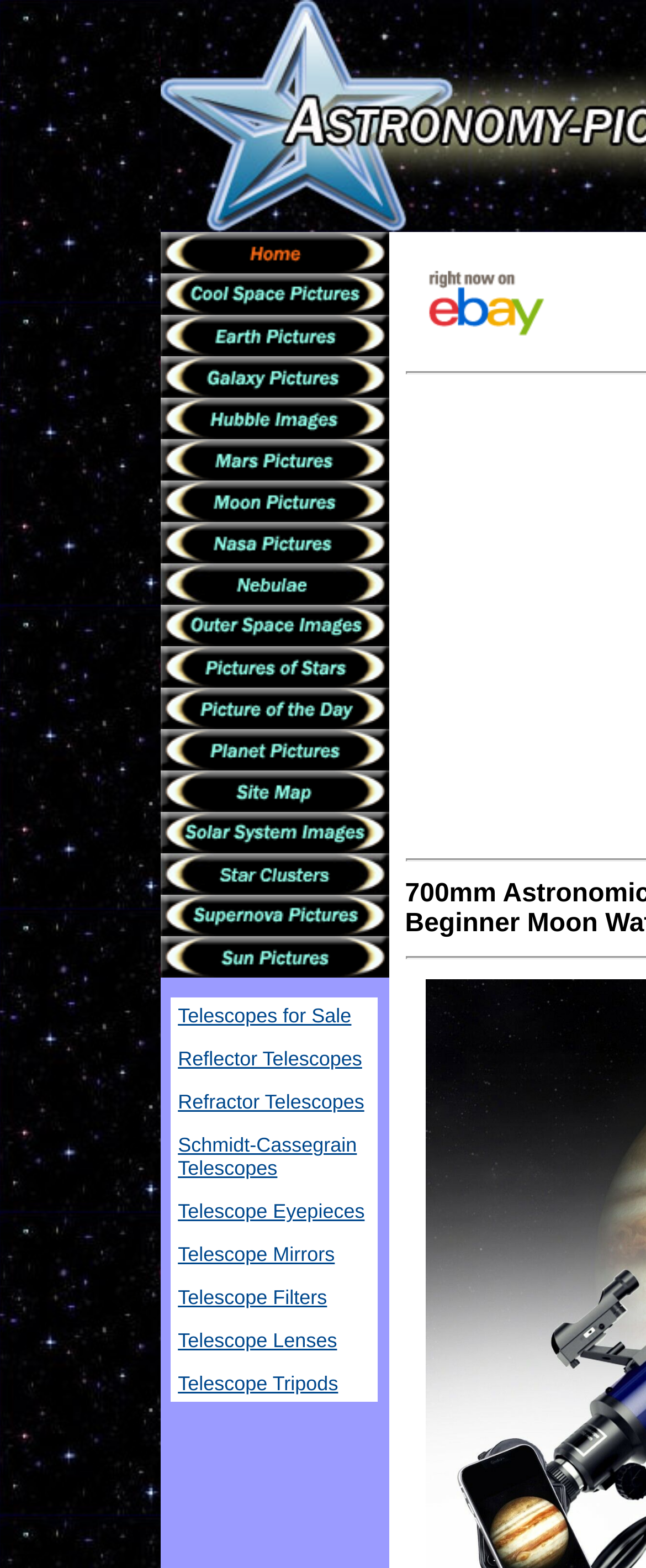Identify the bounding box coordinates of the region I need to click to complete this instruction: "read business blog".

None